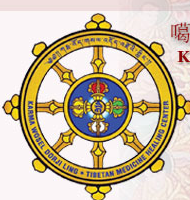Compose an extensive description of the image.

The image displays the logo of Karma Woesel Doe-joe Ling, a Tibetan Medicine Healing Center. The emblem features a traditional Tibetan design, characterized by a central blue circle adorned with colorful symbols and surrounded by a golden wheel. This wheel, known as the Dharmachakra, is segmented into eight spokes, each representing the Noble Eightfold Path in Buddhist teachings. The logo embodies the center's commitment to Tibetan medicinal practices and its spiritual roots, serving as a symbol of healing and wisdom in the community.